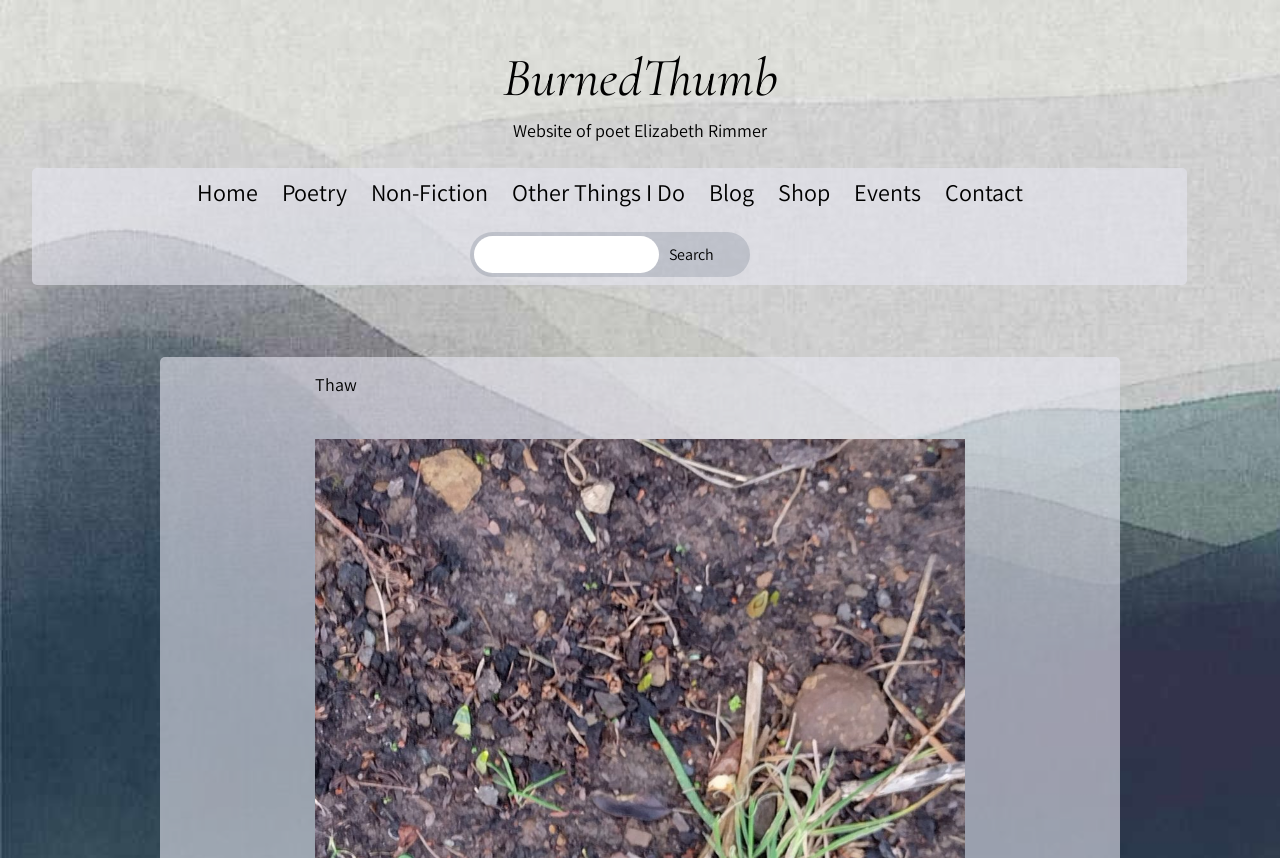Please specify the bounding box coordinates of the clickable region necessary for completing the following instruction: "search for something". The coordinates must consist of four float numbers between 0 and 1, i.e., [left, top, right, bottom].

[0.37, 0.275, 0.515, 0.318]